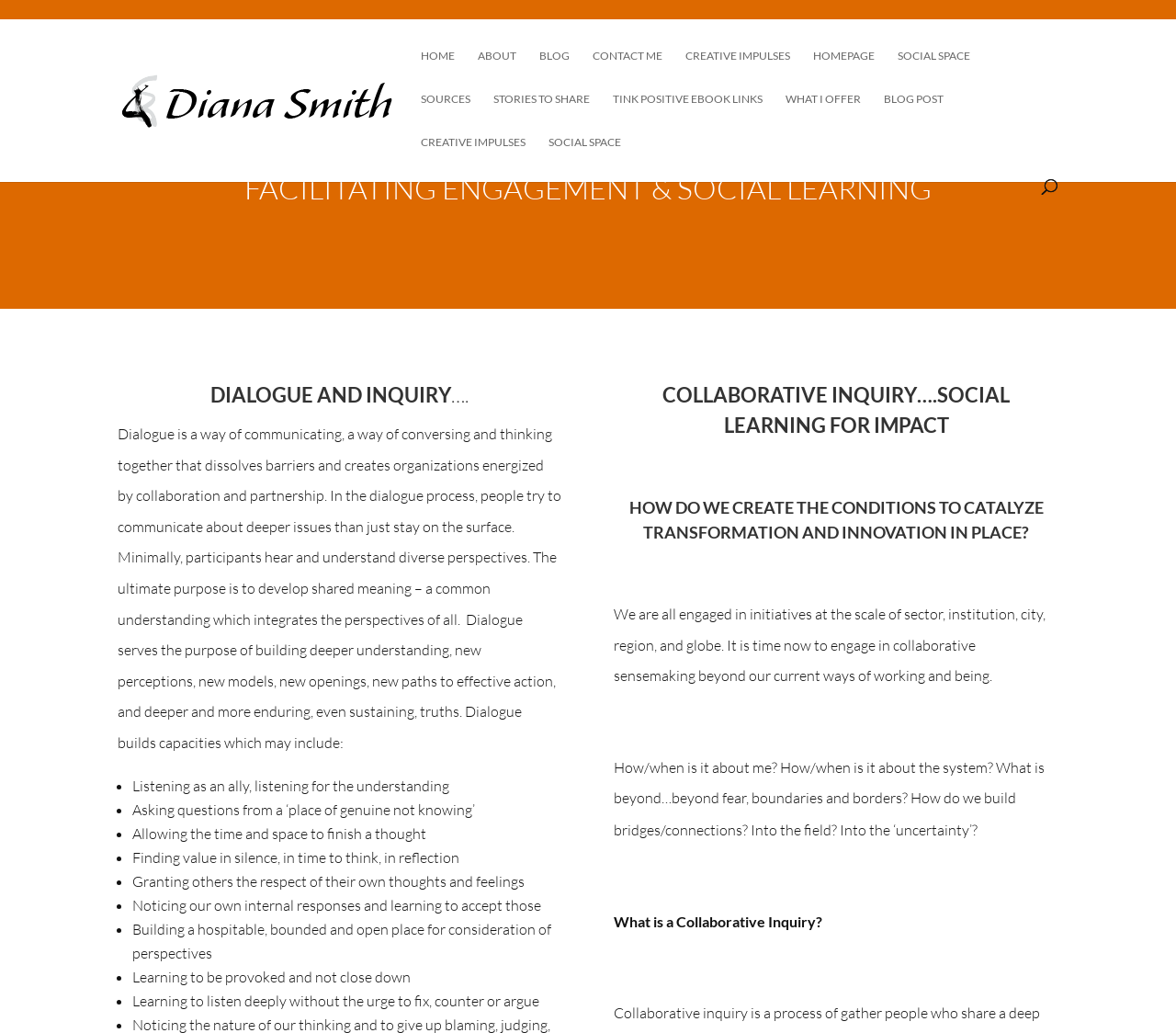Please identify the bounding box coordinates of the clickable region that I should interact with to perform the following instruction: "Click on the 'Logo' link". The coordinates should be expressed as four float numbers between 0 and 1, i.e., [left, top, right, bottom].

None